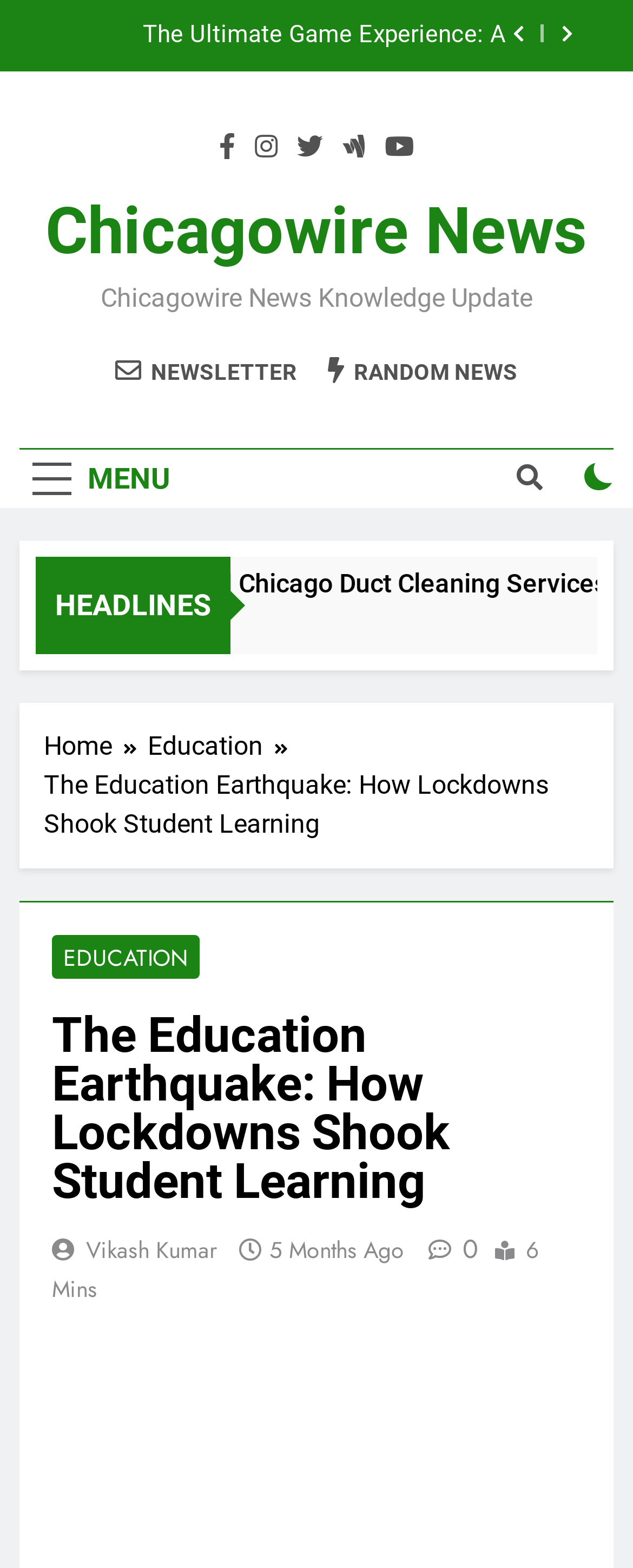Answer the following query with a single word or phrase:
What is the category of the news article?

Education